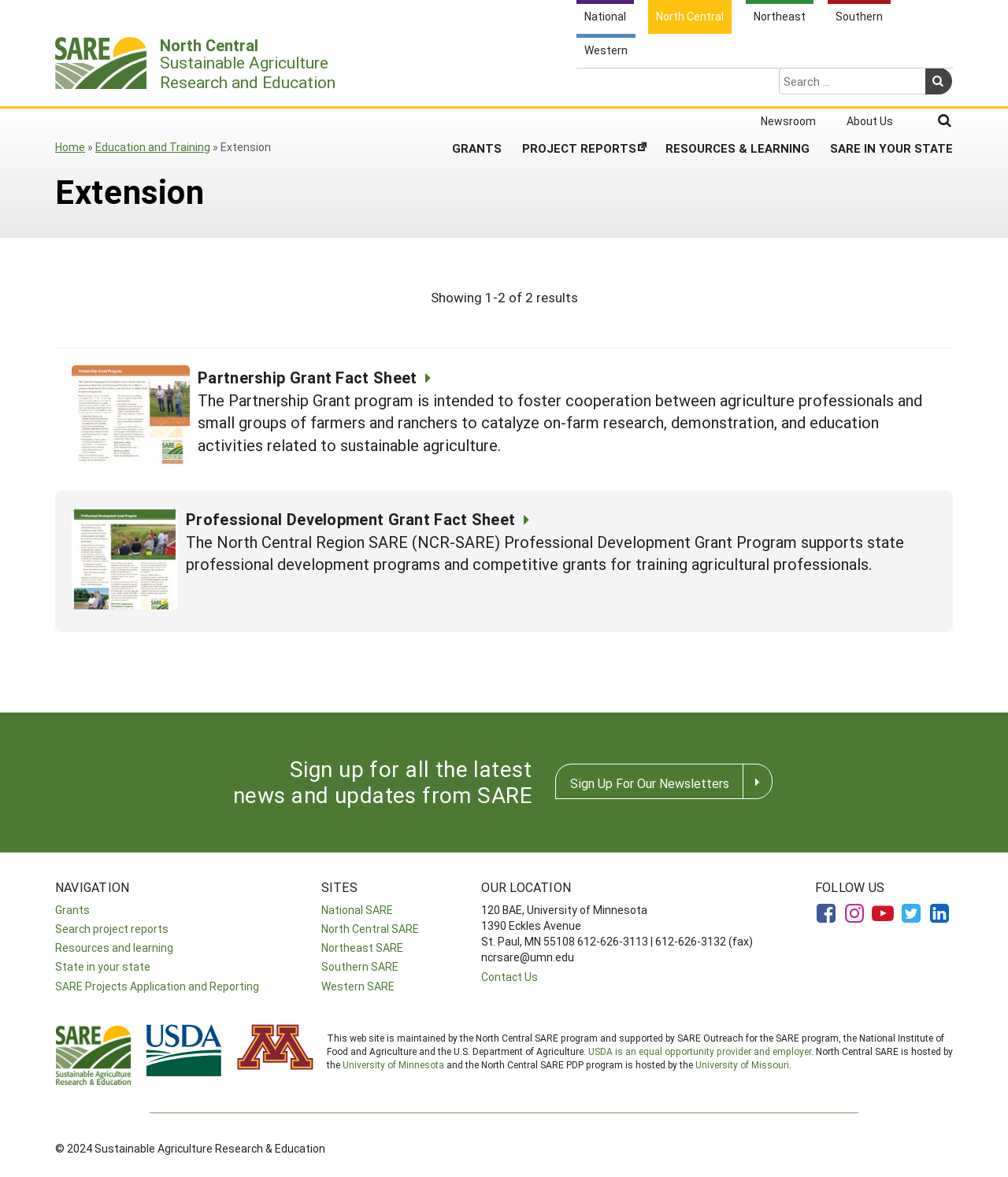Answer the question briefly using a single word or phrase: 
What is the location of the North Central SARE program?

University of Minnesota